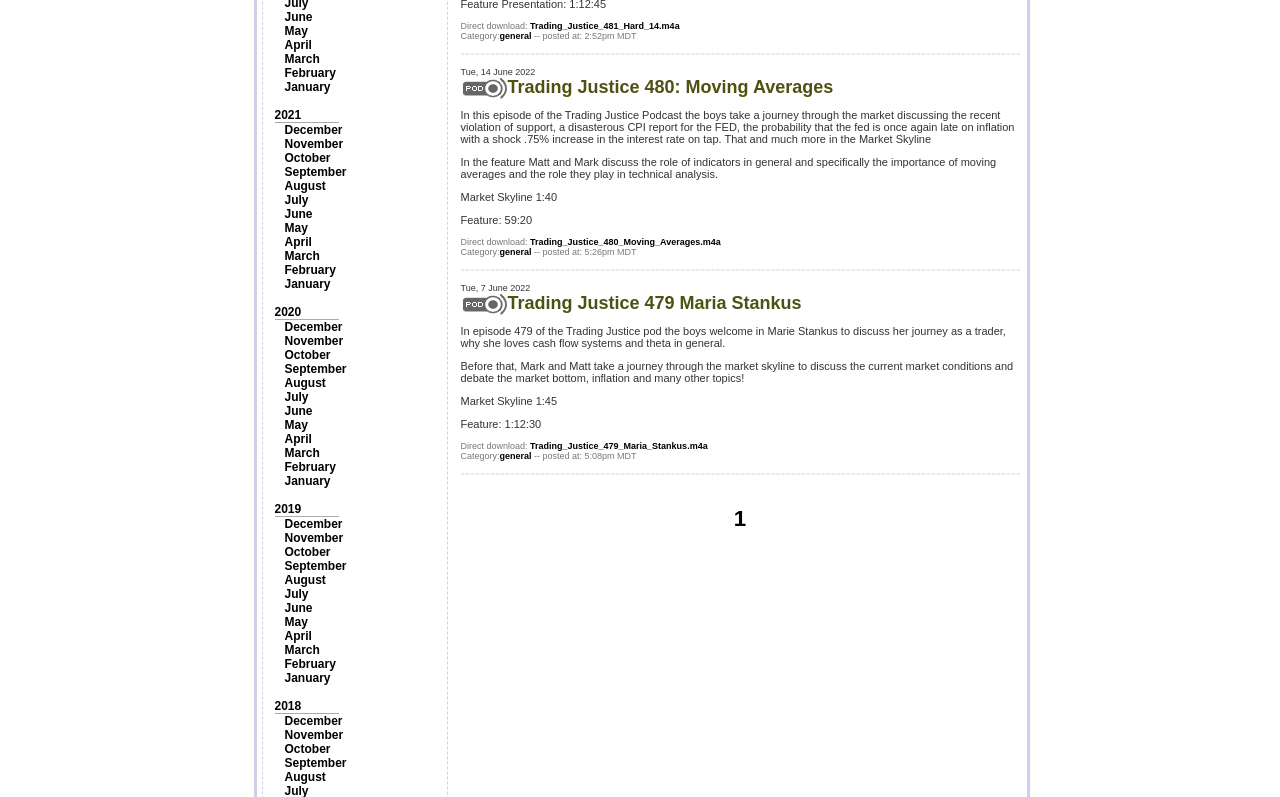Refer to the element description March and identify the corresponding bounding box in the screenshot. Format the coordinates as (top-left x, top-left y, bottom-right x, bottom-right y) with values in the range of 0 to 1.

[0.222, 0.56, 0.25, 0.577]